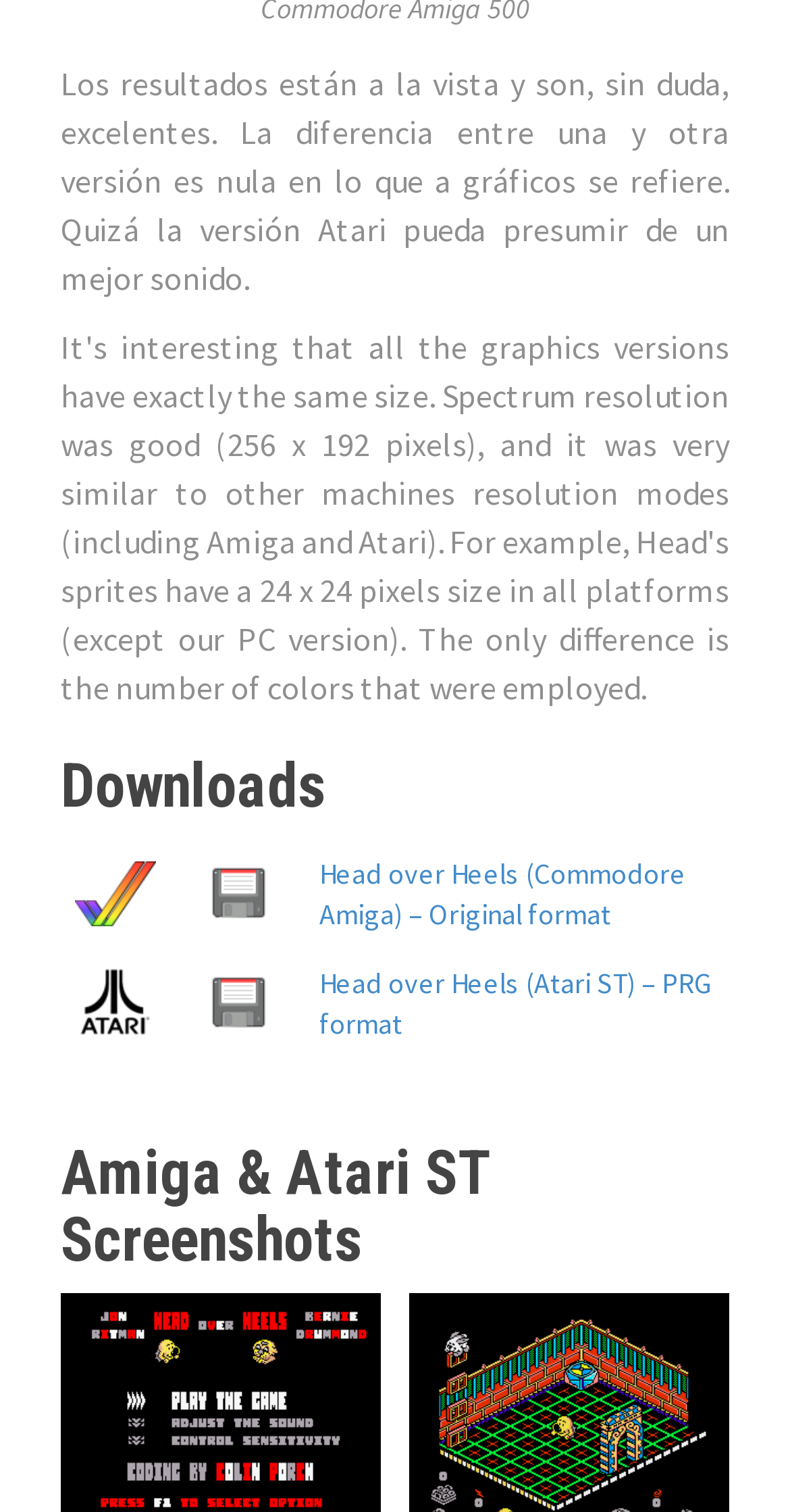What is the topic of the text at the top?
Can you give a detailed and elaborate answer to the question?

The text at the top of the webpage compares the graphics and sound of two versions of a game, likely 'Head over Heels', on different platforms, Commodore Amiga and Atari ST.